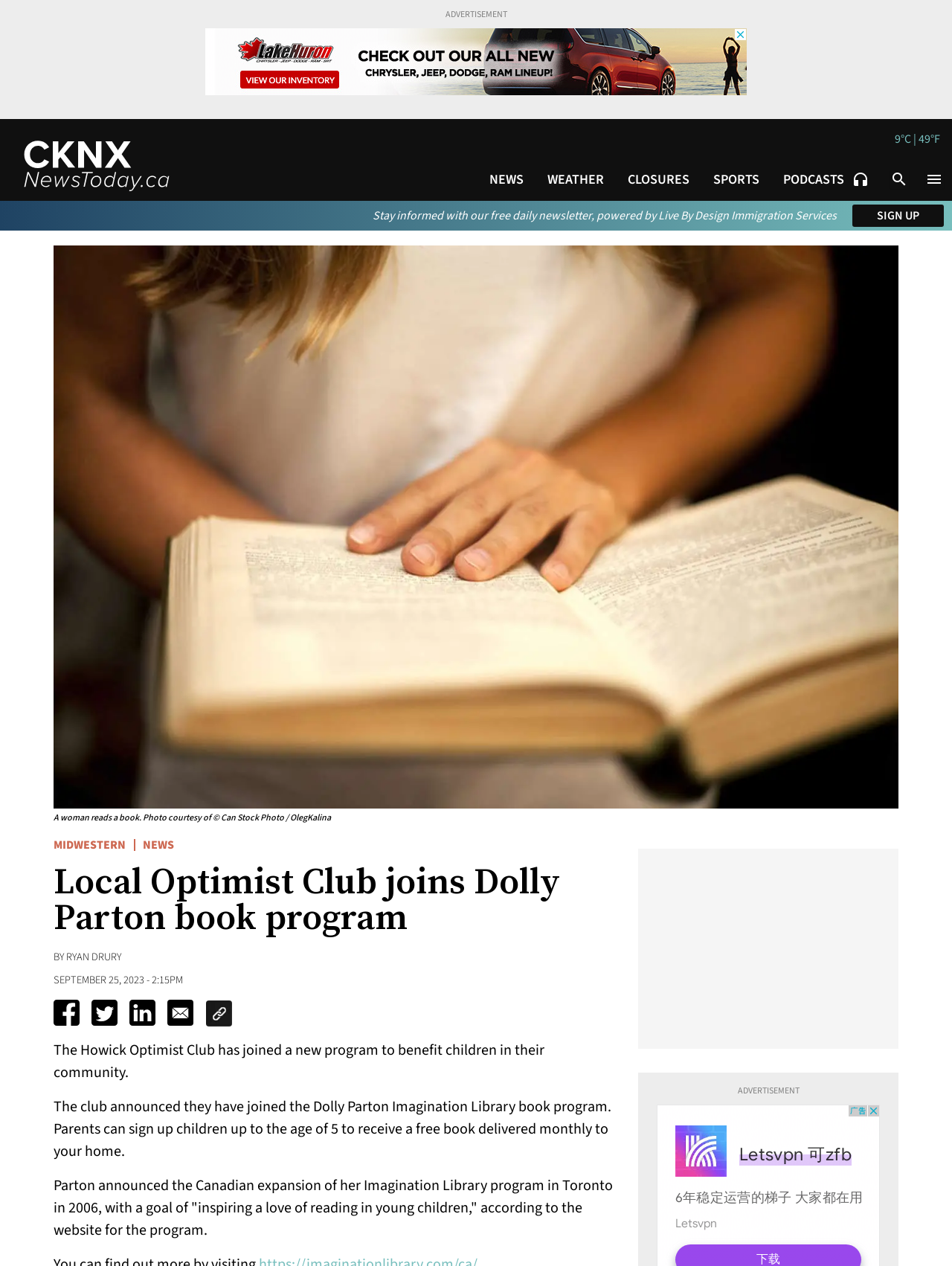Answer the question below in one word or phrase:
What is the age limit for children to receive free books?

5